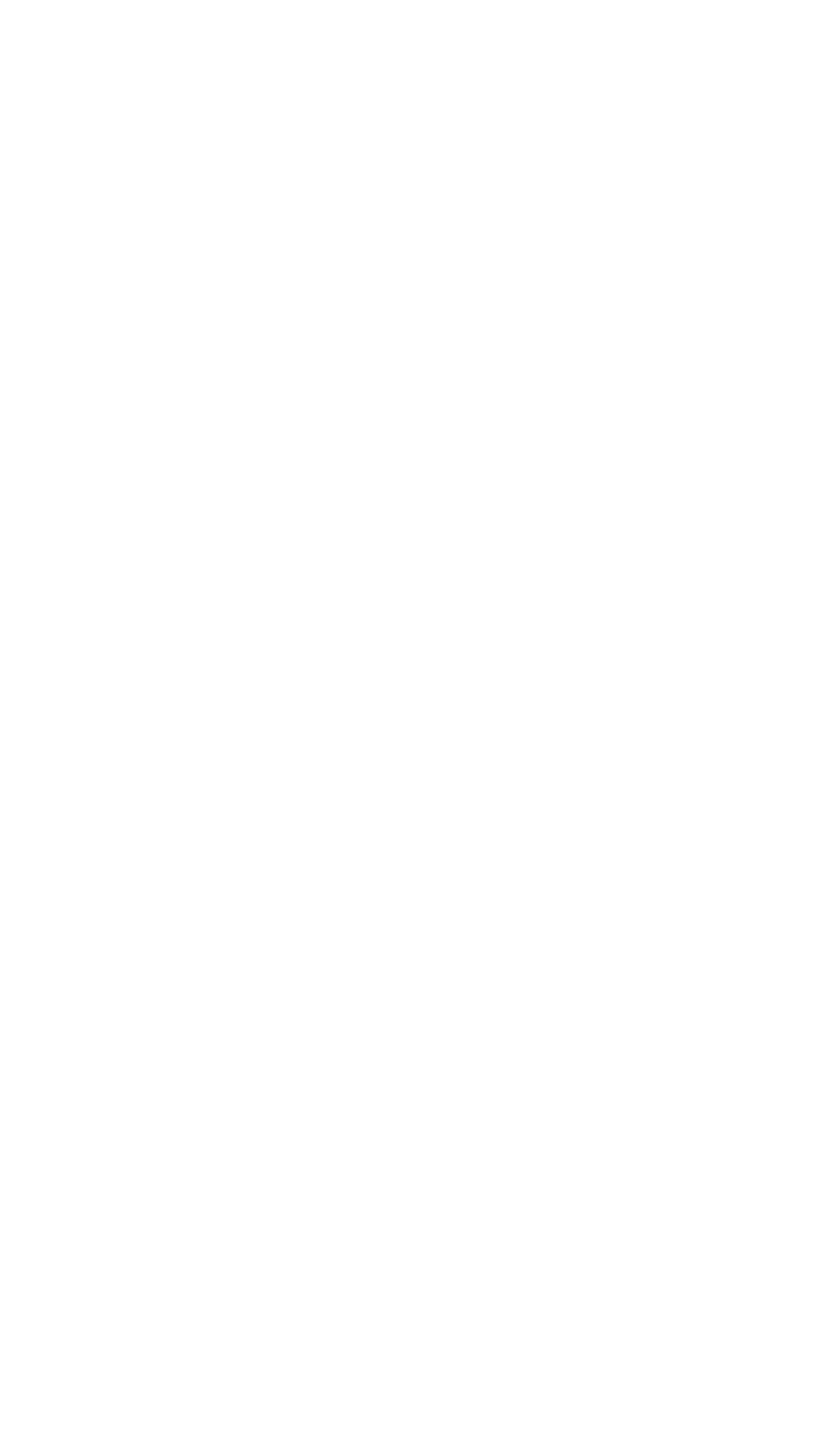Answer the question below using just one word or a short phrase: 
What is the first link in the footer?

ABOUT US